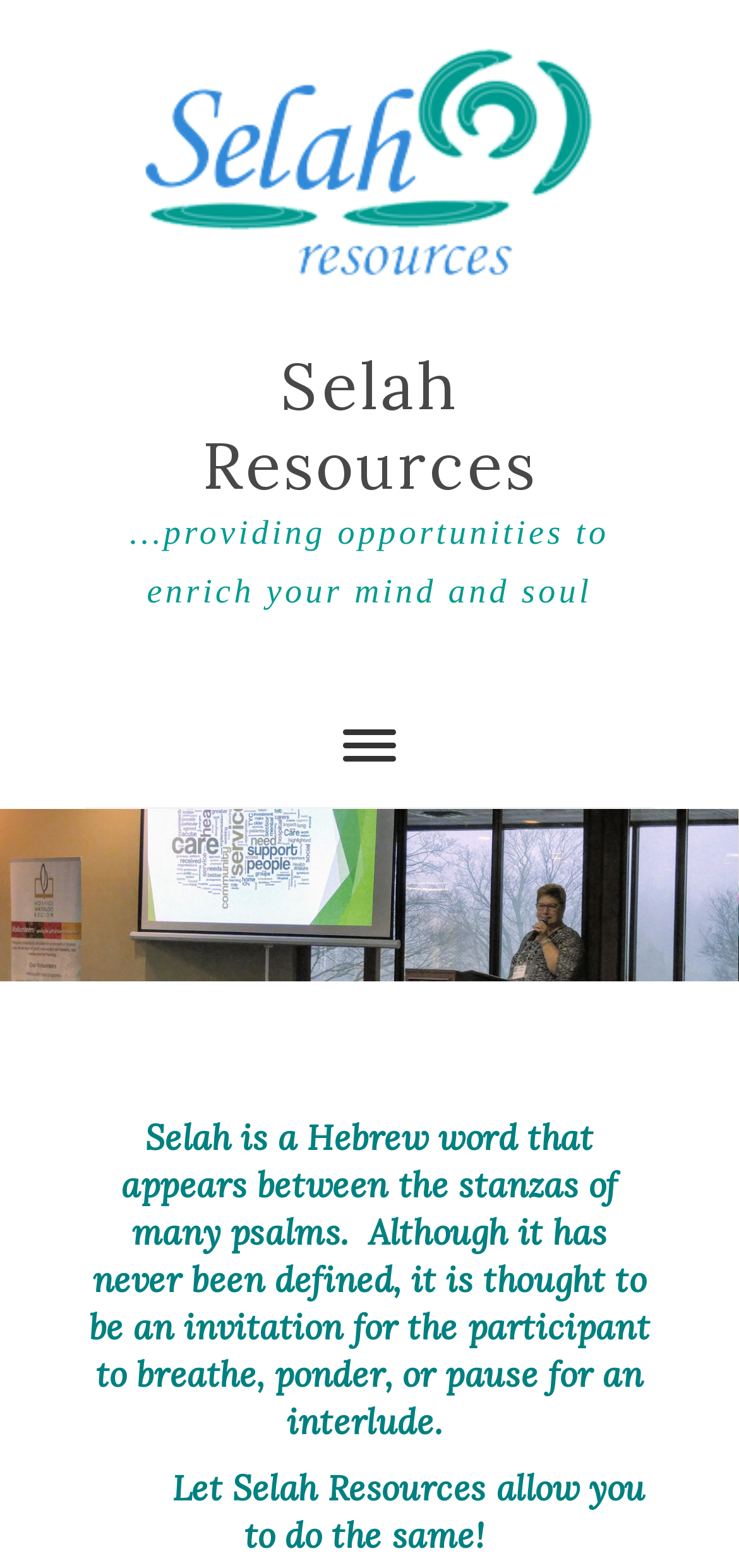Convey a detailed summary of the webpage, mentioning all key elements.

The webpage is about Selah Resources, an organization that provides opportunities to enrich one's mind and soul. At the top-left corner, there is a link and an image, both labeled "Selah Resources", which likely serve as a logo or branding element. Below the logo, there is a heading with the same label, "Selah Resources", which is also a link.

To the right of the logo, there is a brief description of the organization's purpose, which reads "…providing opportunities to enrich your mind and soul". 

In the top-right corner, there is a button that, when expanded, controls the primary menu. Below the button, there is a header section that contains two headings. The first heading explains the meaning of the Hebrew word "Selah", which is thought to be an invitation to breathe, ponder, or pause for an interlude. The second heading invites the user to let Selah Resources provide a similar experience.